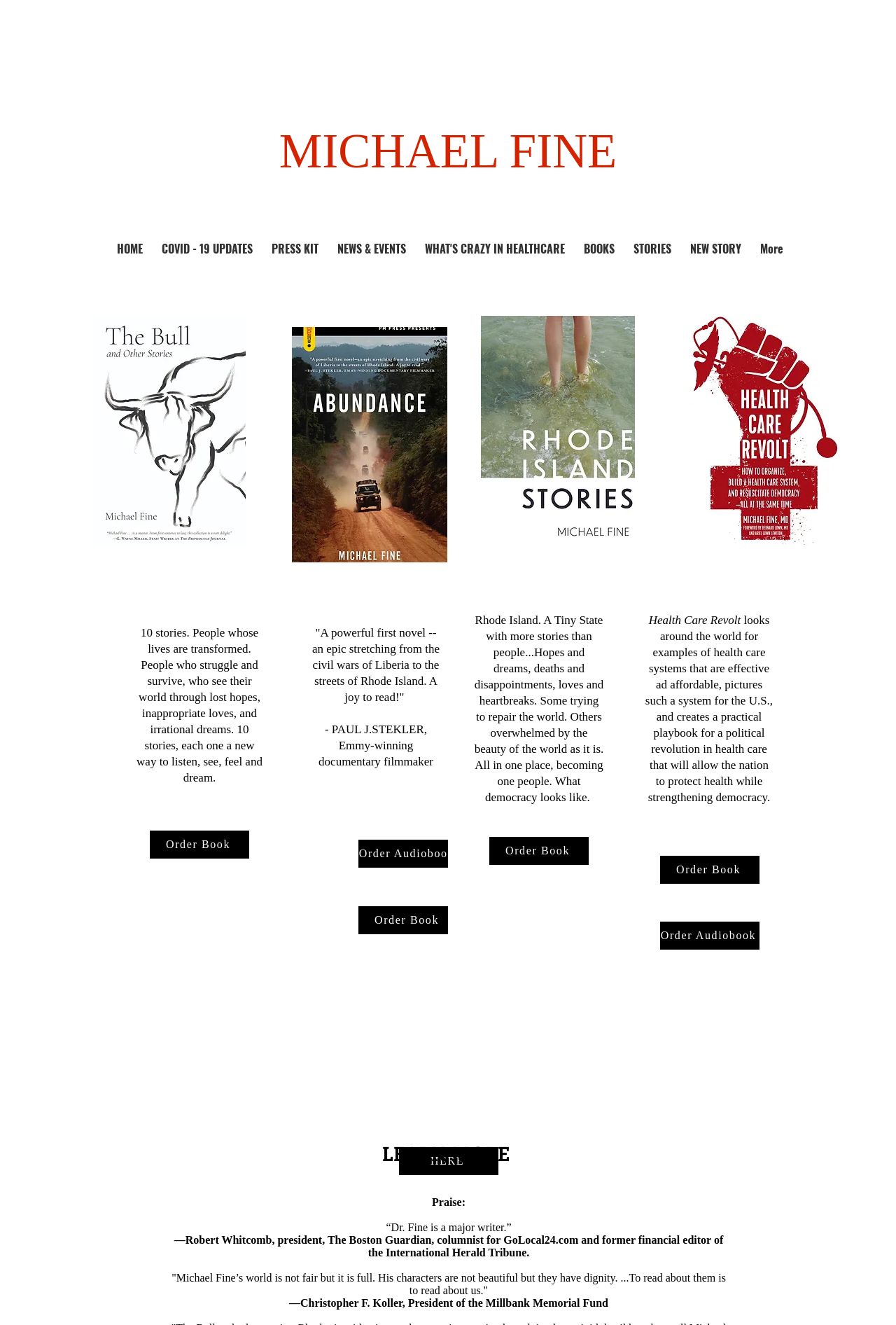Pinpoint the bounding box coordinates of the area that must be clicked to complete this instruction: "Click on the 'HERE' link".

[0.445, 0.866, 0.556, 0.887]